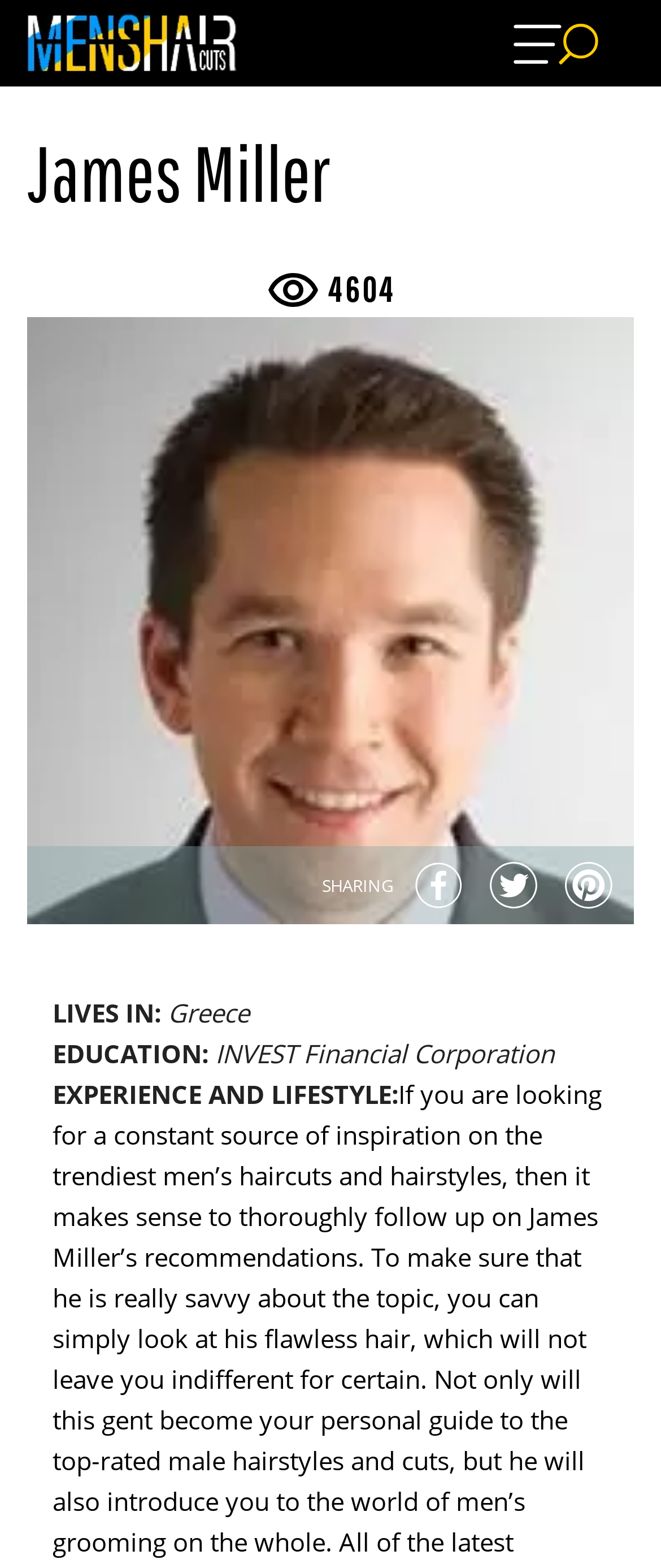Where does the author live?
Based on the screenshot, answer the question with a single word or phrase.

Greece